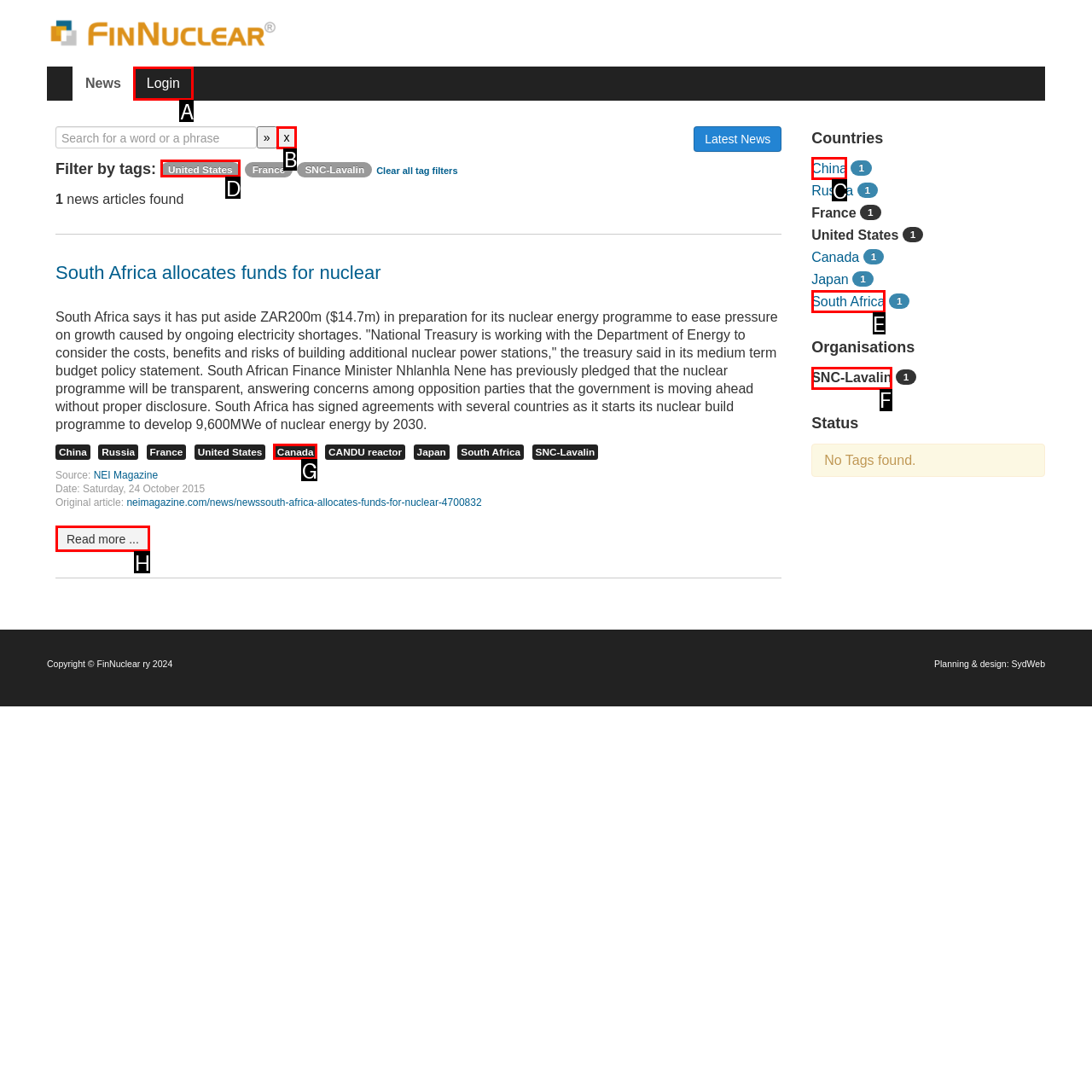Which lettered option should be clicked to perform the following task: Login to the website
Respond with the letter of the appropriate option.

A